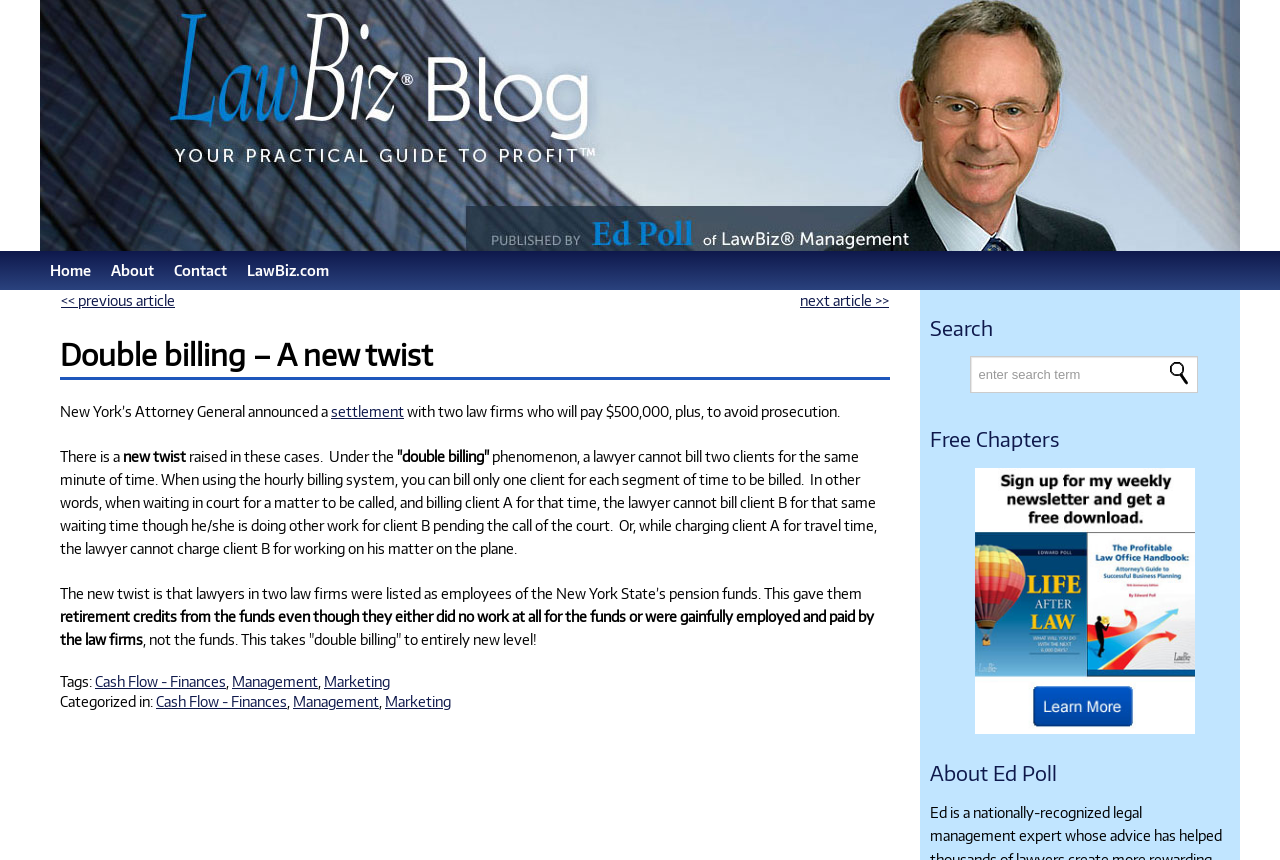Describe every aspect of the webpage comprehensively.

This webpage is a blog post titled "Double billing – A new twist" on the LawBiz Blog, which focuses on legal consultation, marketing, and coaching. At the top of the page, there is a horizontal navigation menu with four links: "Home", "About", "Contact", and "LawBiz.com". Below this menu, there is a main content area divided into two sections.

On the left side, there is a layout table with two rows. The first row contains two links, "<<" and ">>", which are likely used for navigating between articles. The second row contains the main article content. The article has a heading "Double billing – A new twist" and several paragraphs of text discussing the concept of double billing in the legal profession. The text is interspersed with links to related topics, such as "settlement" and specific law firms.

On the right side, there are three sections. The top section is a search box with a heading "Search" and a text input field. Below this, there is a section titled "Free Chapters" with a link to access free chapters of a book or resource. The bottom section is titled "About Ed Poll" and likely contains information about the author or blogger.

Throughout the page, there are several links to related topics, such as "Cash Flow - Finances", "Management", and "Marketing", which are categorized as tags. The overall layout is organized and easy to follow, with clear headings and concise text.